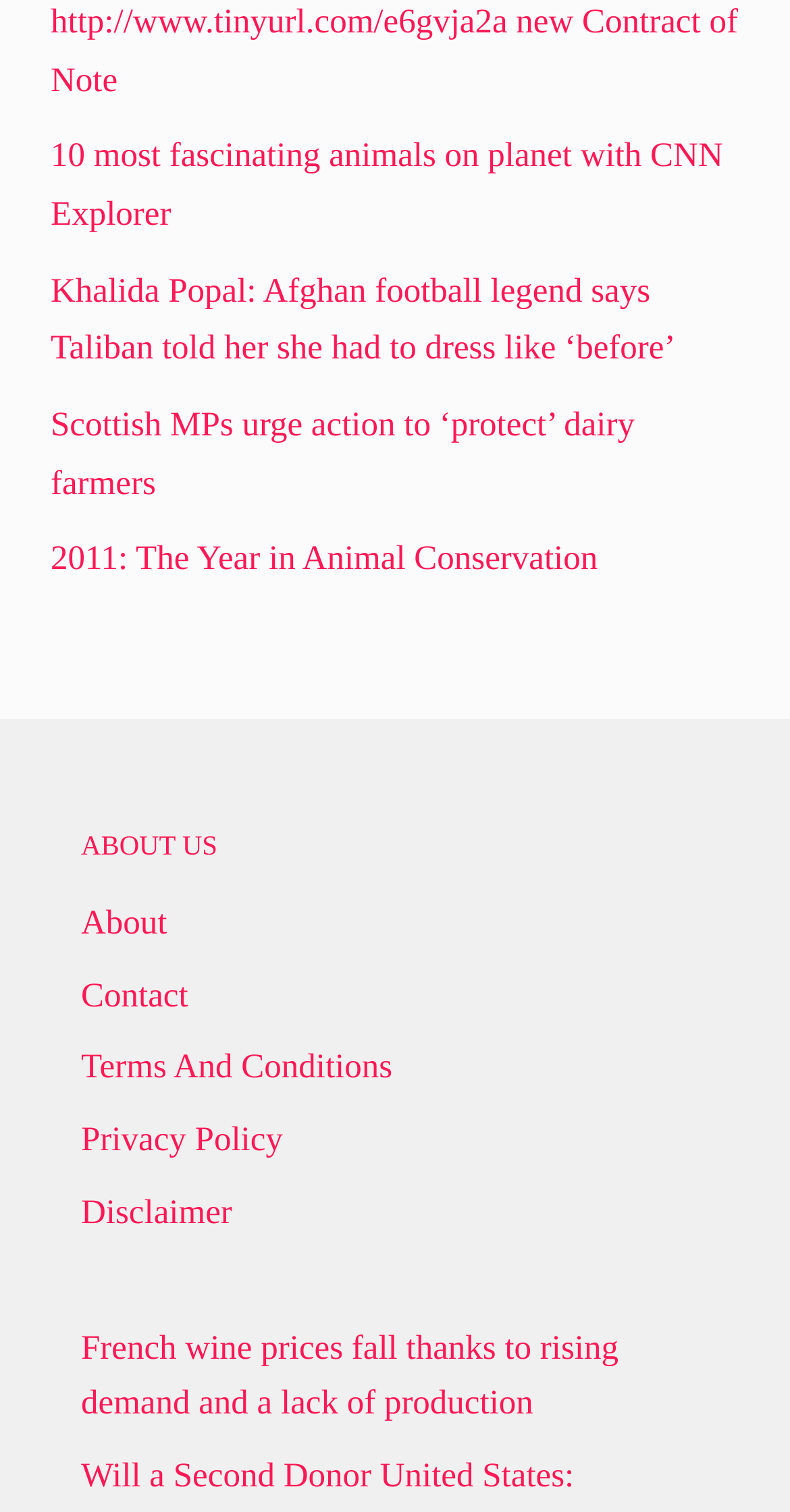How many links are there on the webpage?
Please look at the screenshot and answer using one word or phrase.

11